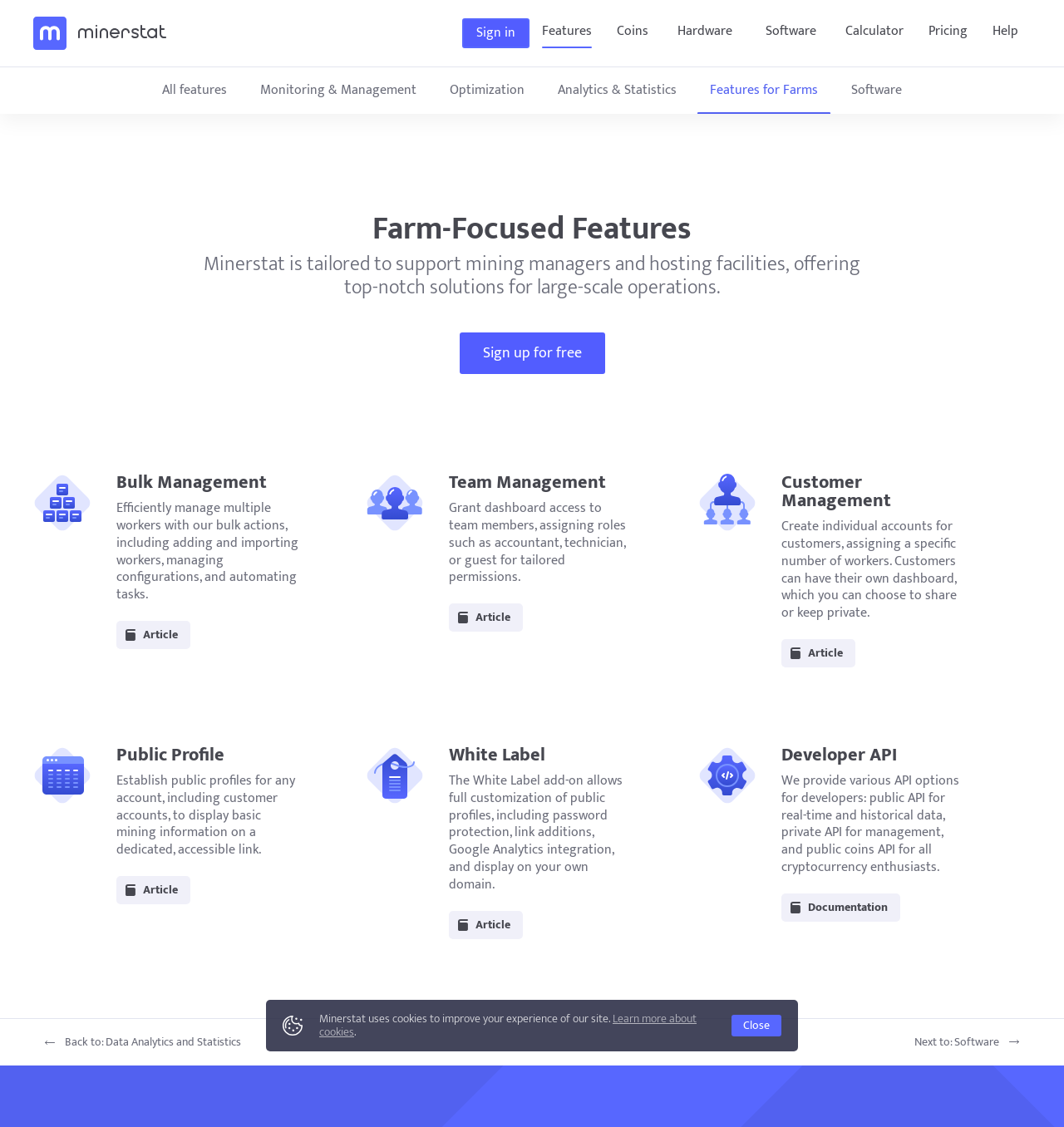Given the description "Features for Farms", provide the bounding box coordinates of the corresponding UI element.

[0.655, 0.06, 0.78, 0.101]